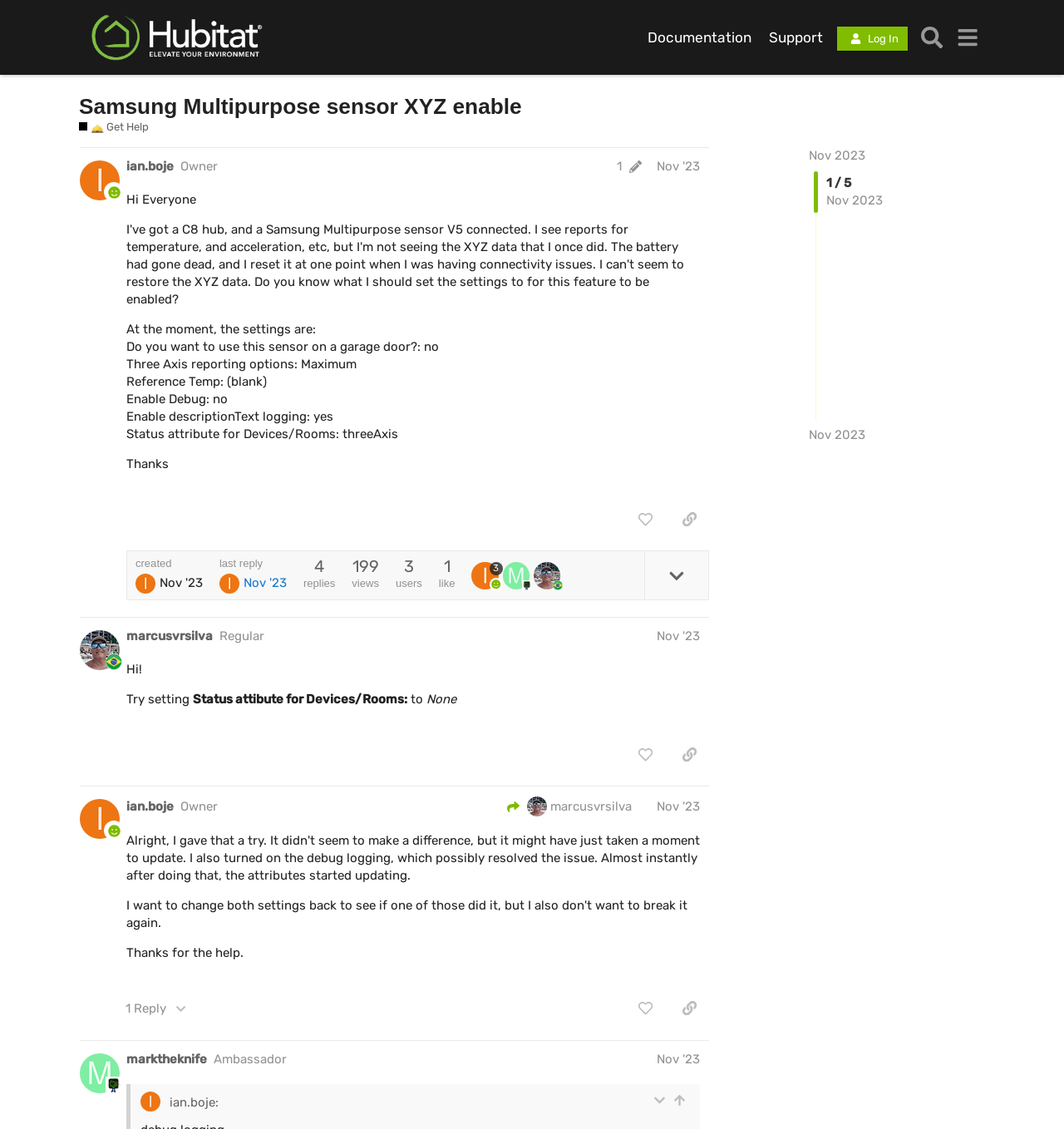What is the status attribute for Devices/Rooms mentioned in the first post?
Refer to the image and provide a detailed answer to the question.

The question can be answered by reading the text of the first post, which mentions 'Status attribute for Devices/Rooms: threeAxis'. This indicates that the status attribute for Devices/Rooms mentioned in the first post is threeAxis.